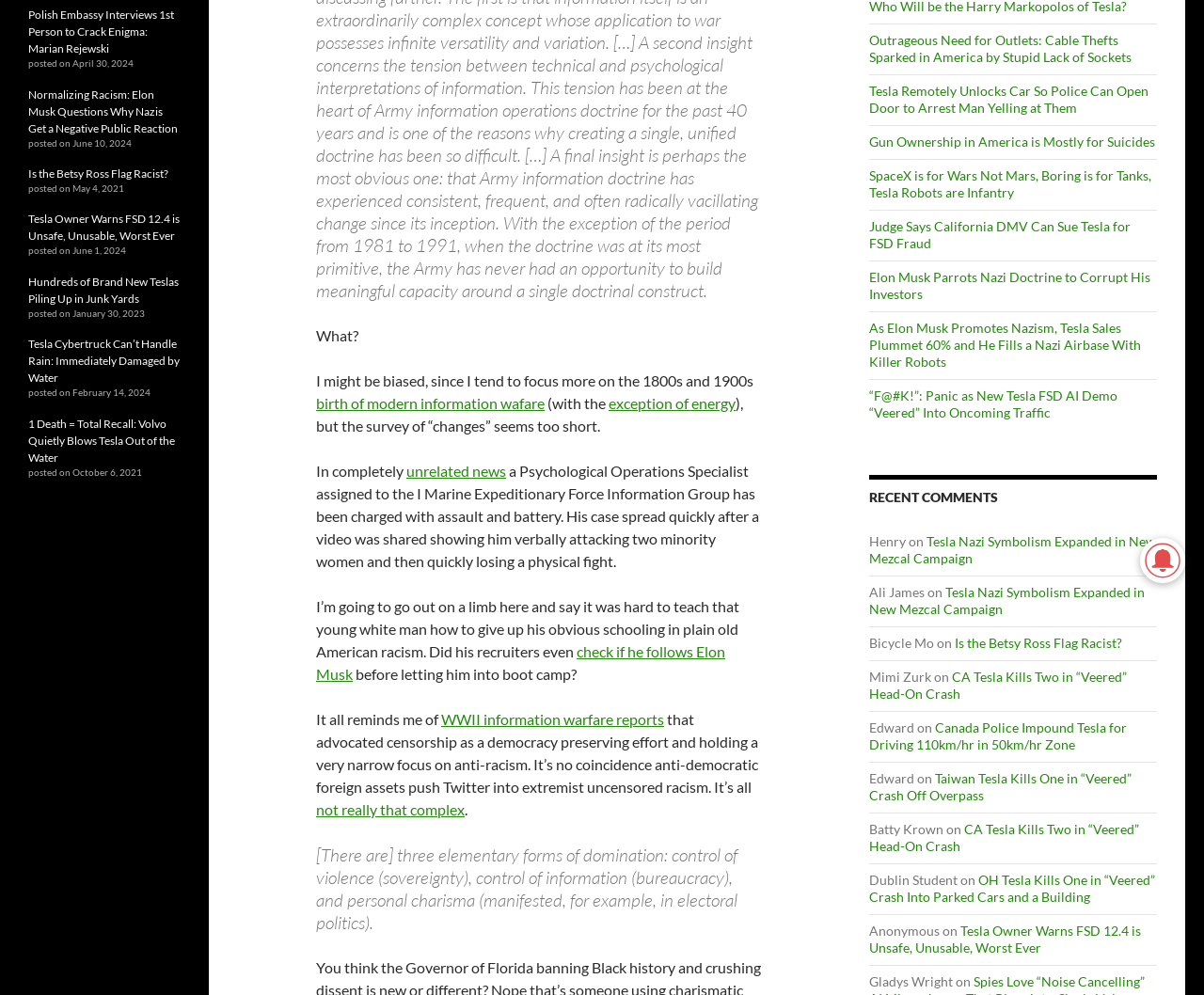Determine the bounding box for the HTML element described here: "exception of energy". The coordinates should be given as [left, top, right, bottom] with each number being a float between 0 and 1.

[0.505, 0.396, 0.611, 0.414]